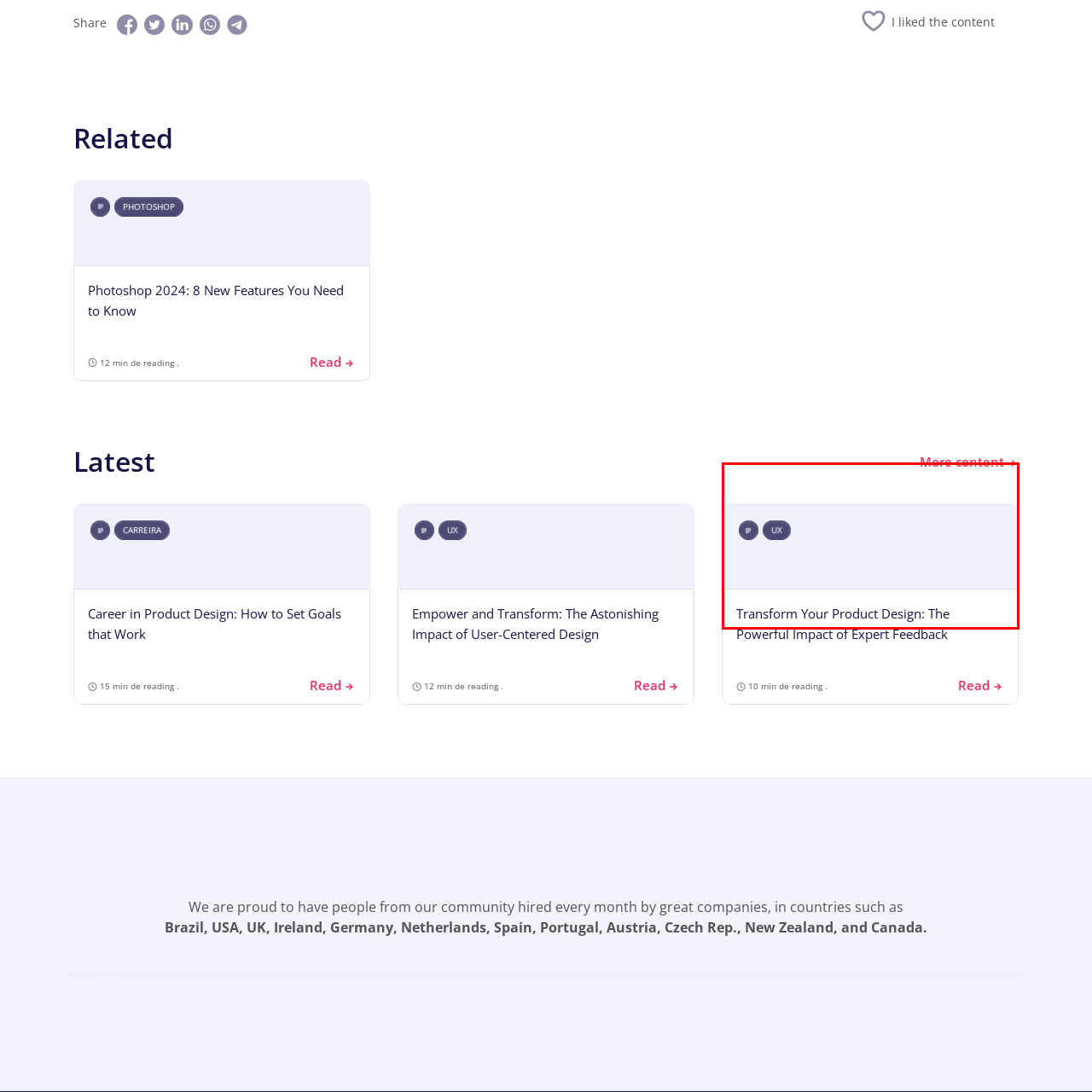What is the purpose of the presentation?
Pay attention to the part of the image enclosed by the red bounding box and respond to the question in detail.

The presentation is structured to attract readers who are interested in enhancing their skills and knowledge in product design. This is evident from the link title 'Transform Your Product Design' and the accompanying educational materials, which suggest that the presentation is intended to educate and inform readers about product design principles.